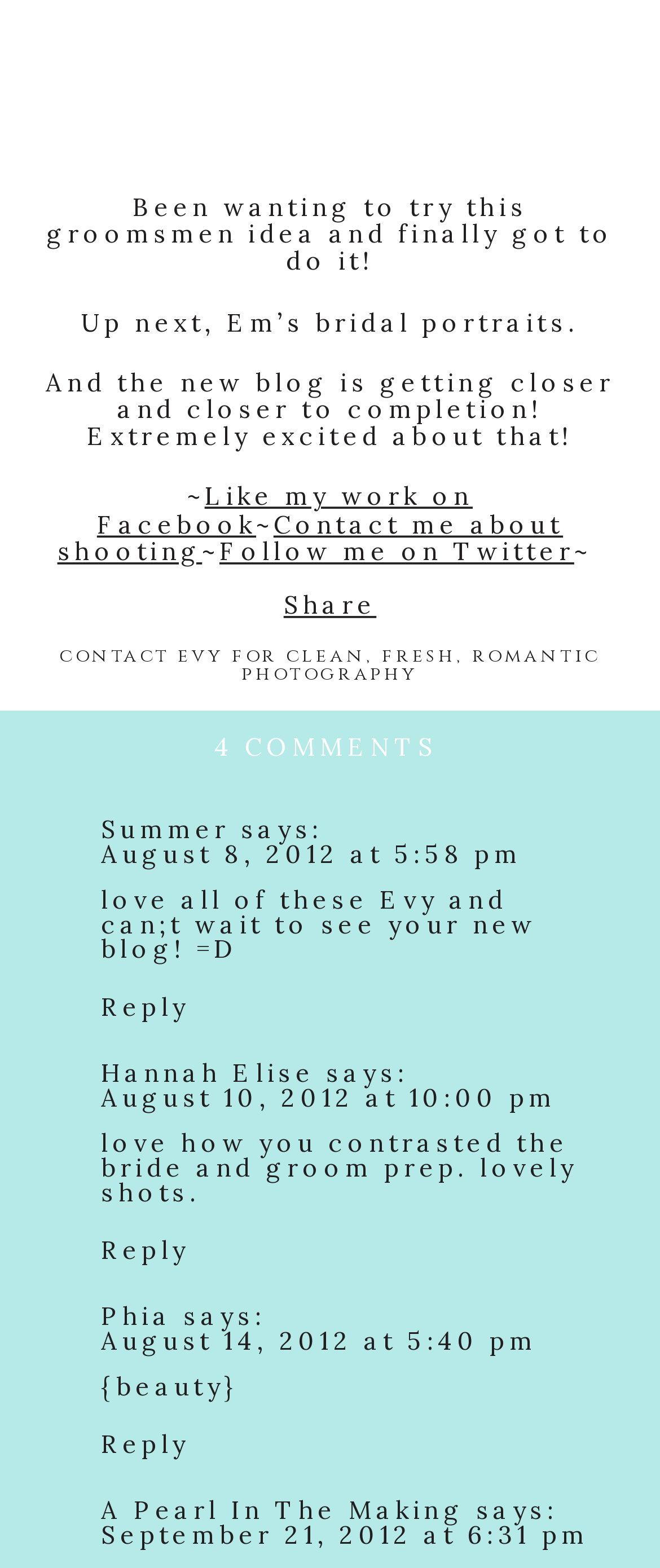What is the photographer's social media platform?
Refer to the screenshot and respond with a concise word or phrase.

Facebook